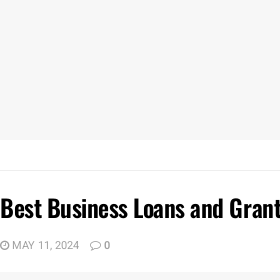What is the purpose of the webpage's design?
Please analyze the image and answer the question with as much detail as possible.

The clean design and structured information on the webpage aim to attract readers who are looking for guidance on securing business loans and grants, emphasizing accessibility and support for entrepreneurs navigating their financial options.